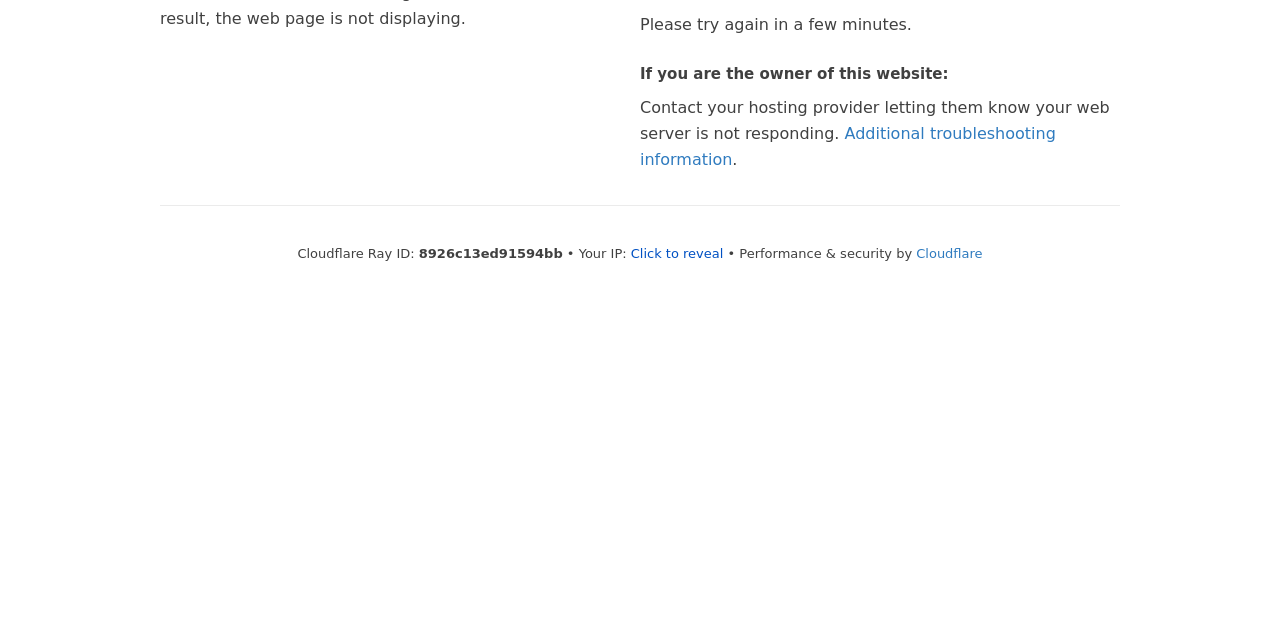Locate and provide the bounding box coordinates for the HTML element that matches this description: "Click to reveal".

[0.493, 0.384, 0.565, 0.407]